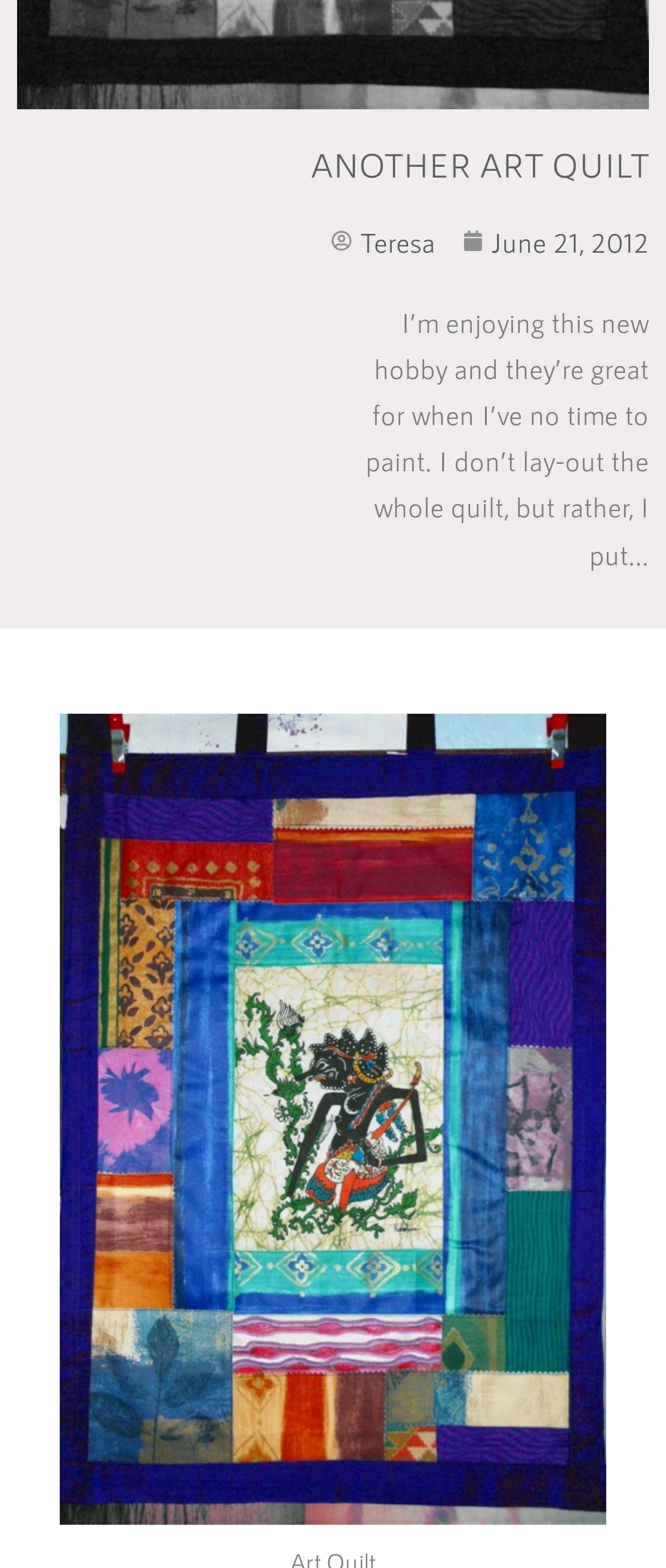Provide a short answer to the following question with just one word or phrase: What is the hobby mentioned in the text?

quilt